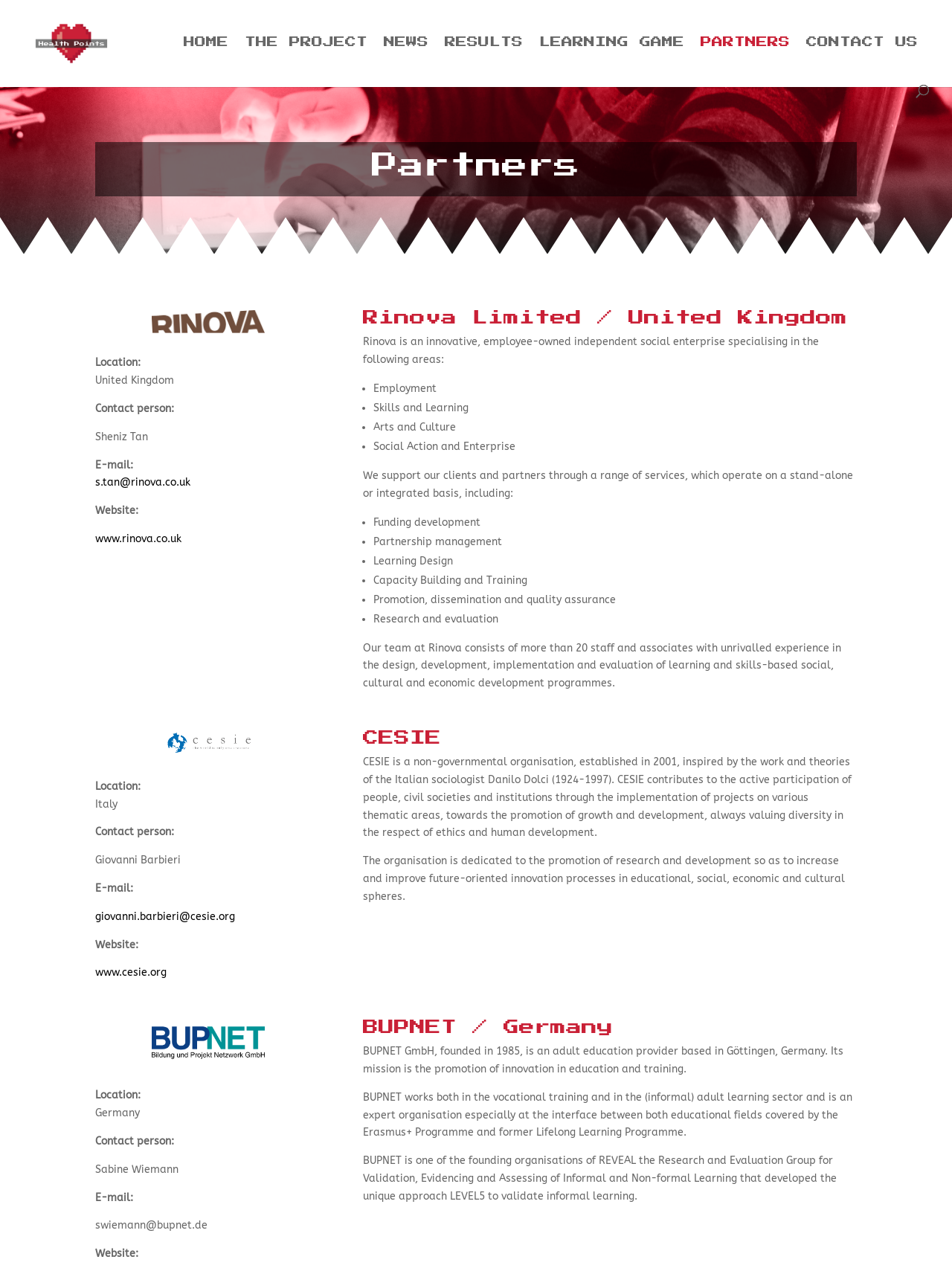Given the element description alt="Health Points", predict the bounding box coordinates for the UI element in the webpage screenshot. The format should be (top-left x, top-left y, bottom-right x, bottom-right y), and the values should be between 0 and 1.

[0.034, 0.029, 0.184, 0.037]